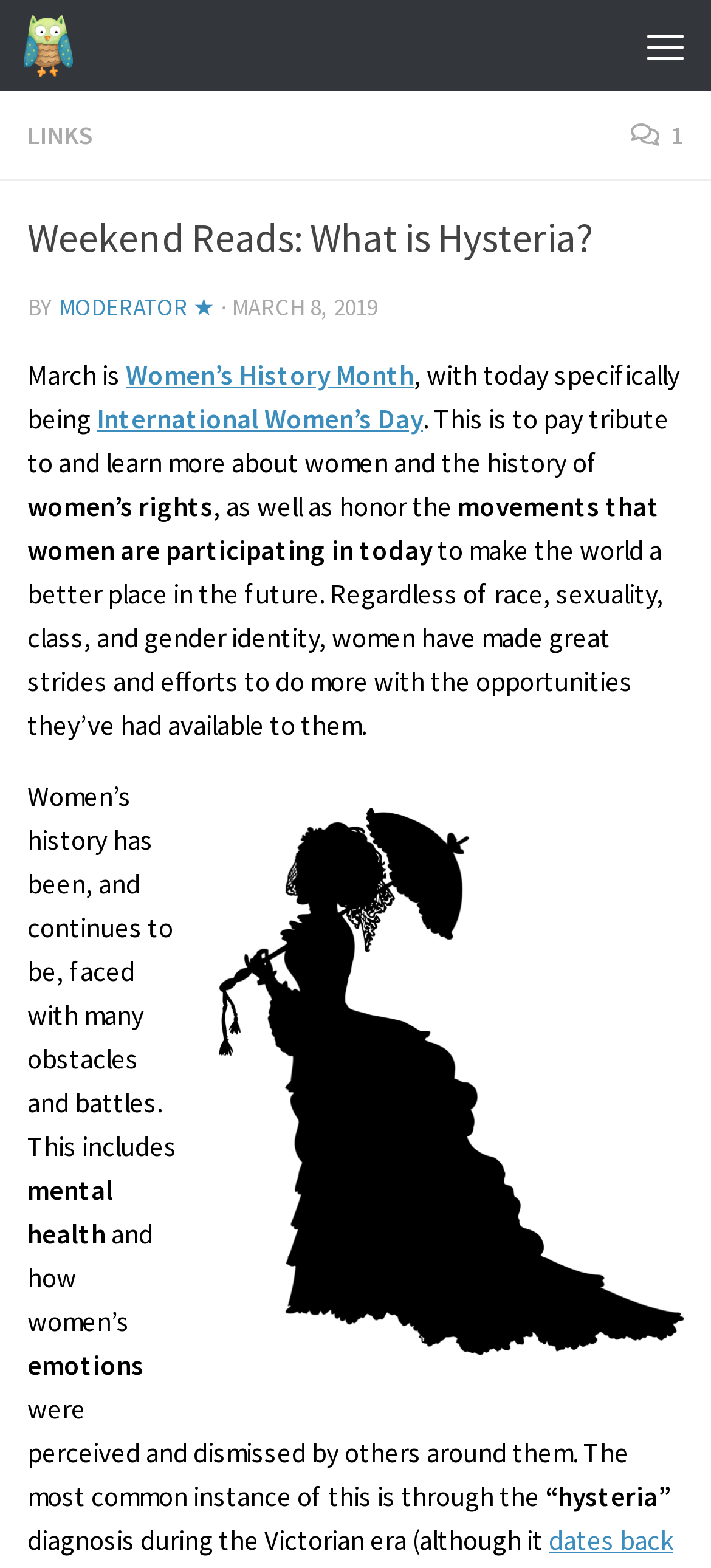What is the author of the article?
Please elaborate on the answer to the question with detailed information.

The author of the article can be found below the title 'Weekend Reads: What is Hysteria?' where it says 'BY MODERATOR ★'.